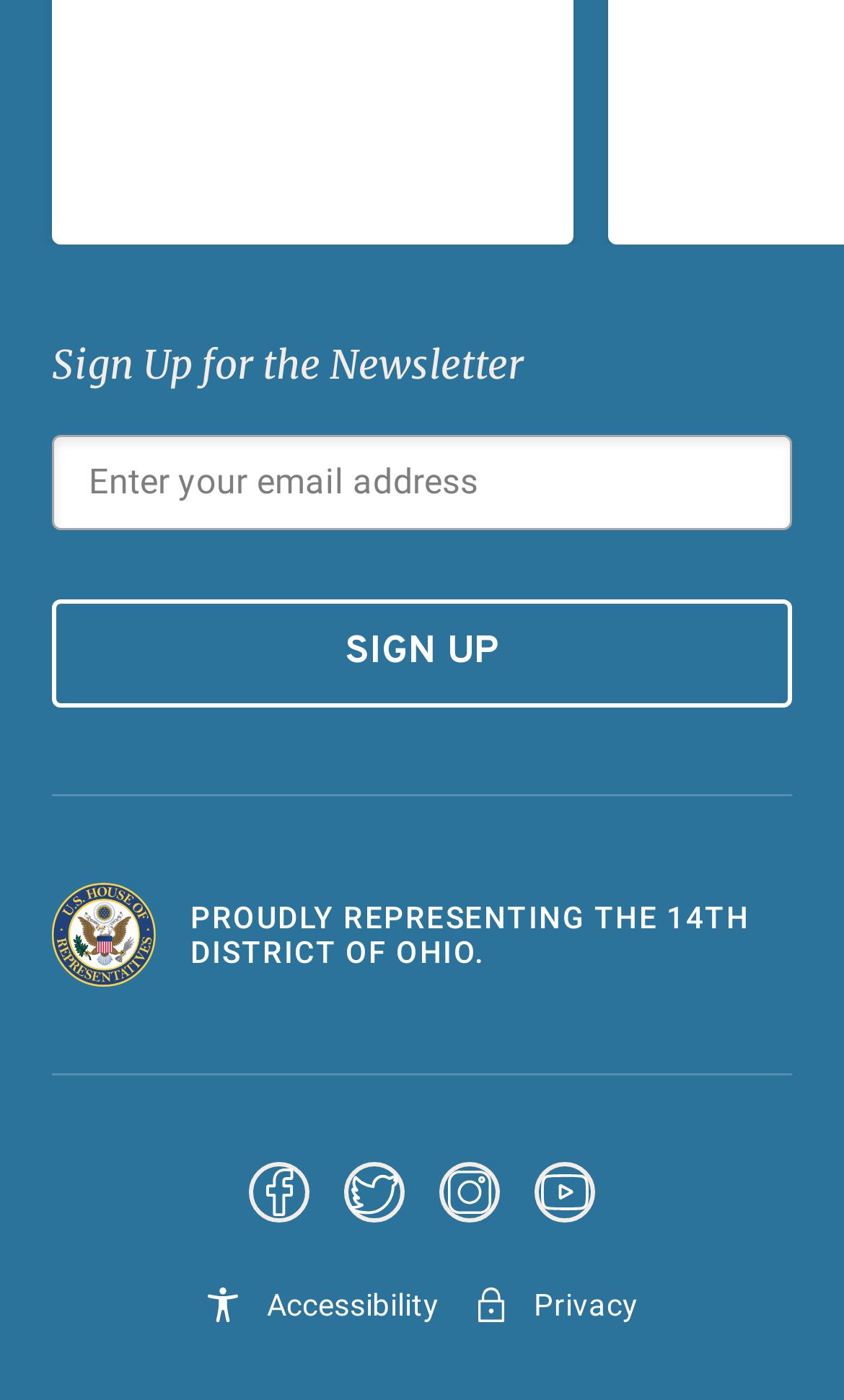Identify the bounding box coordinates for the region of the element that should be clicked to carry out the instruction: "Follow Facebook". The bounding box coordinates should be four float numbers between 0 and 1, i.e., [left, top, right, bottom].

[0.295, 0.83, 0.367, 0.889]